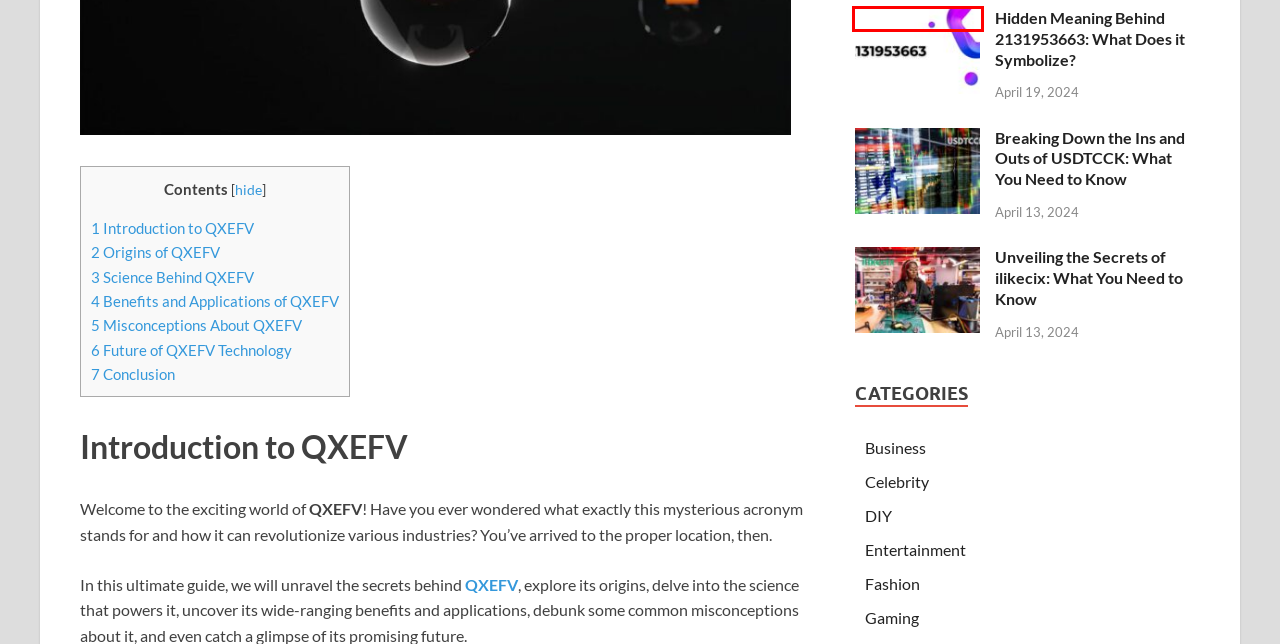You have a screenshot of a webpage with a red bounding box around an element. Choose the best matching webpage description that would appear after clicking the highlighted element. Here are the candidates:
A. Exploring QXEFV: Everything You Need To Know
B. Celebrity - GlobalHomeDecor
C. Gaming - GlobalHomeDecor
D. Entertainment - GlobalHomeDecor
E. Hidden Meaning Behind 2131953663: What Does It Symbolize?
F. Business - GlobalHomeDecor
G. Unveiling The Secrets Of Ilikecix: What You Need To Know
H. Breaking Down The Ins And Outs Of USDTCCK: What You Need To Know

E